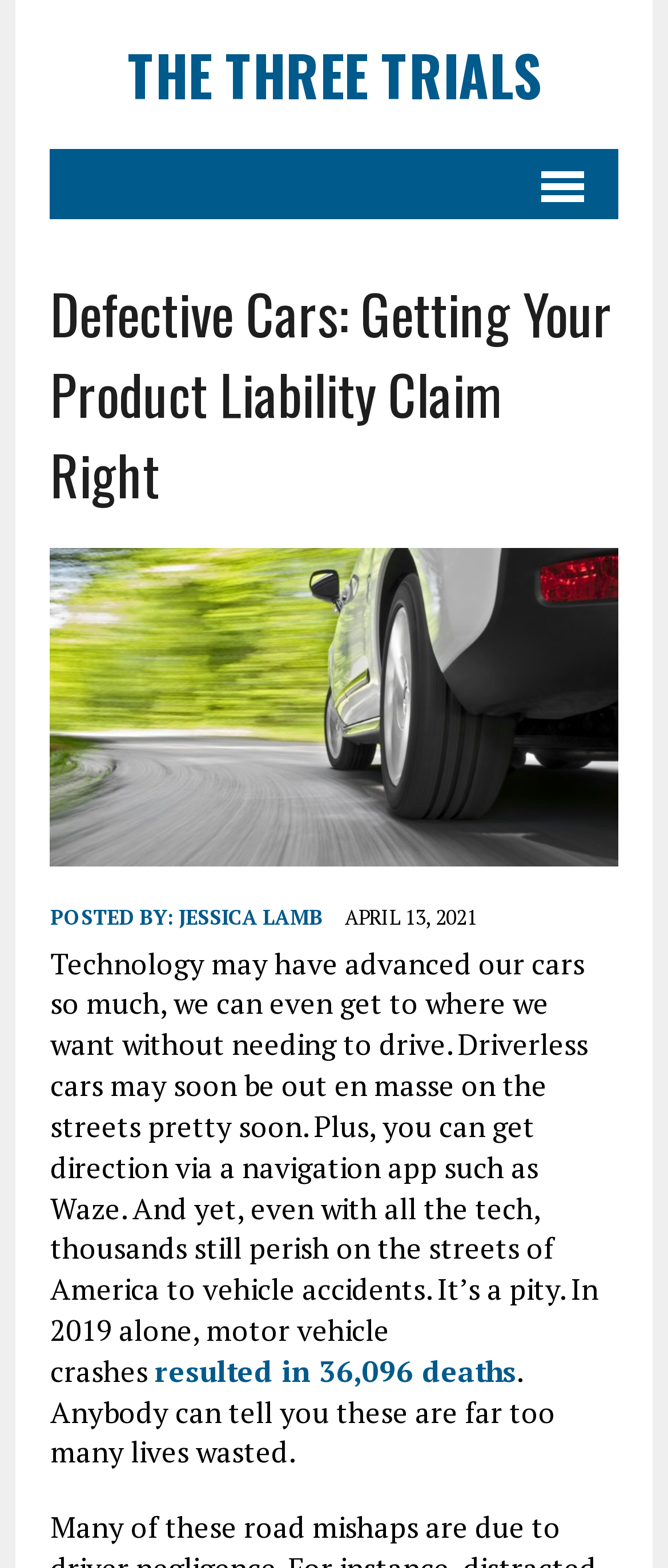Please find and give the text of the main heading on the webpage.

THE THREE TRIALS